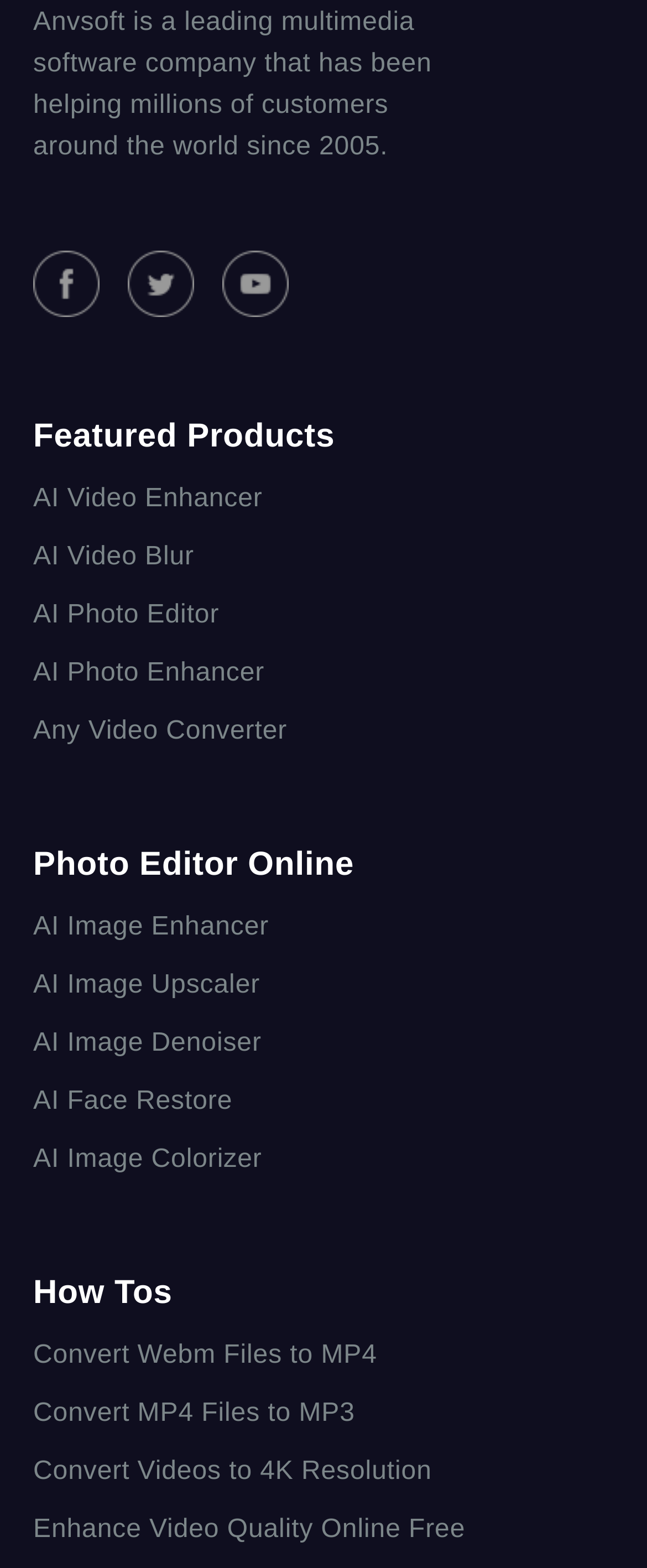Determine the bounding box coordinates of the section I need to click to execute the following instruction: "Discover AI Image Colorizer". Provide the coordinates as four float numbers between 0 and 1, i.e., [left, top, right, bottom].

[0.051, 0.721, 0.405, 0.758]